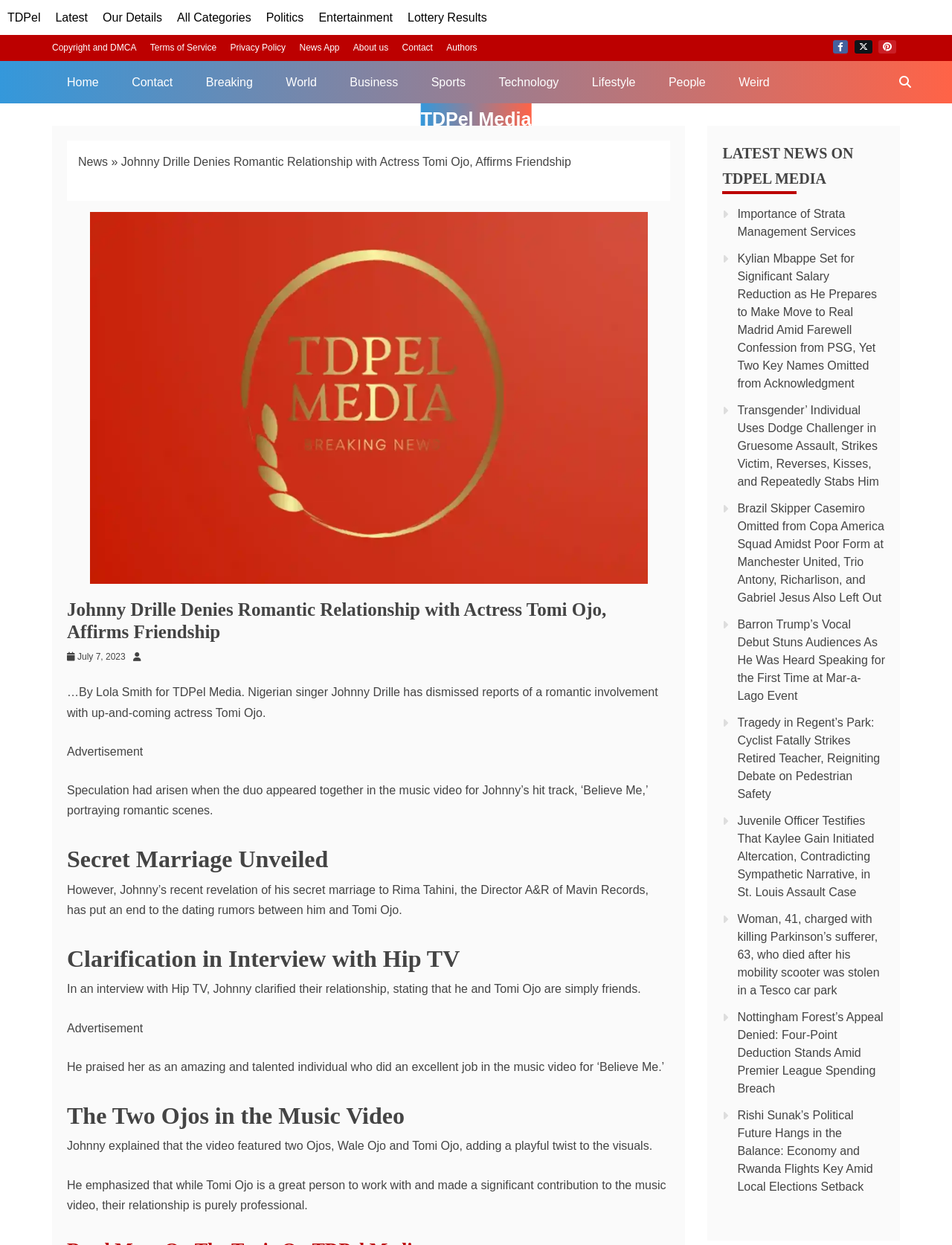Respond to the following question using a concise word or phrase: 
What is the name of the TV channel where Johnny Drille clarified his relationship with Tomi Ojo?

Hip TV